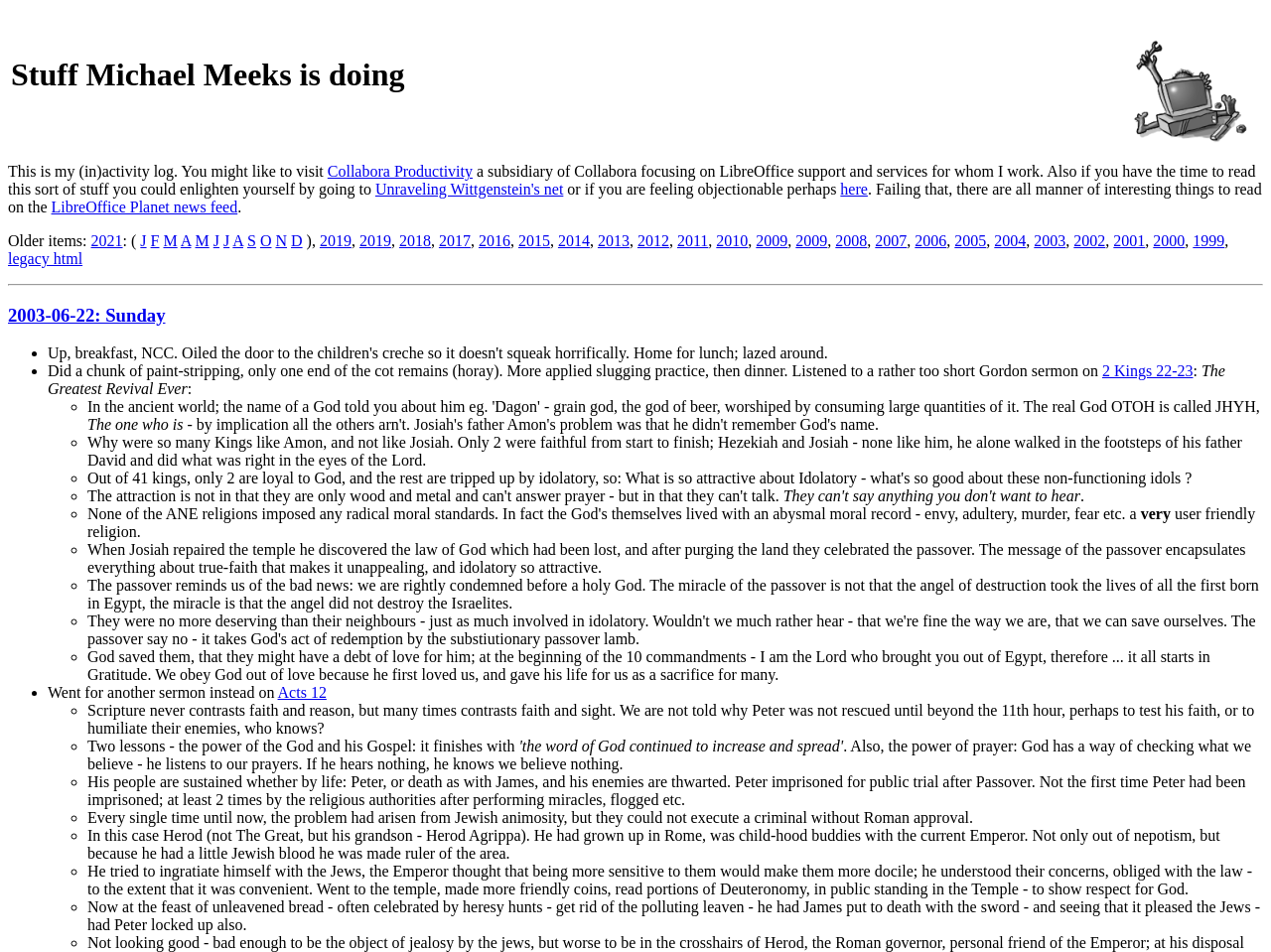Identify the bounding box coordinates of the region that should be clicked to execute the following instruction: "Read the blog post from 2003-06-22".

[0.006, 0.32, 0.13, 0.342]